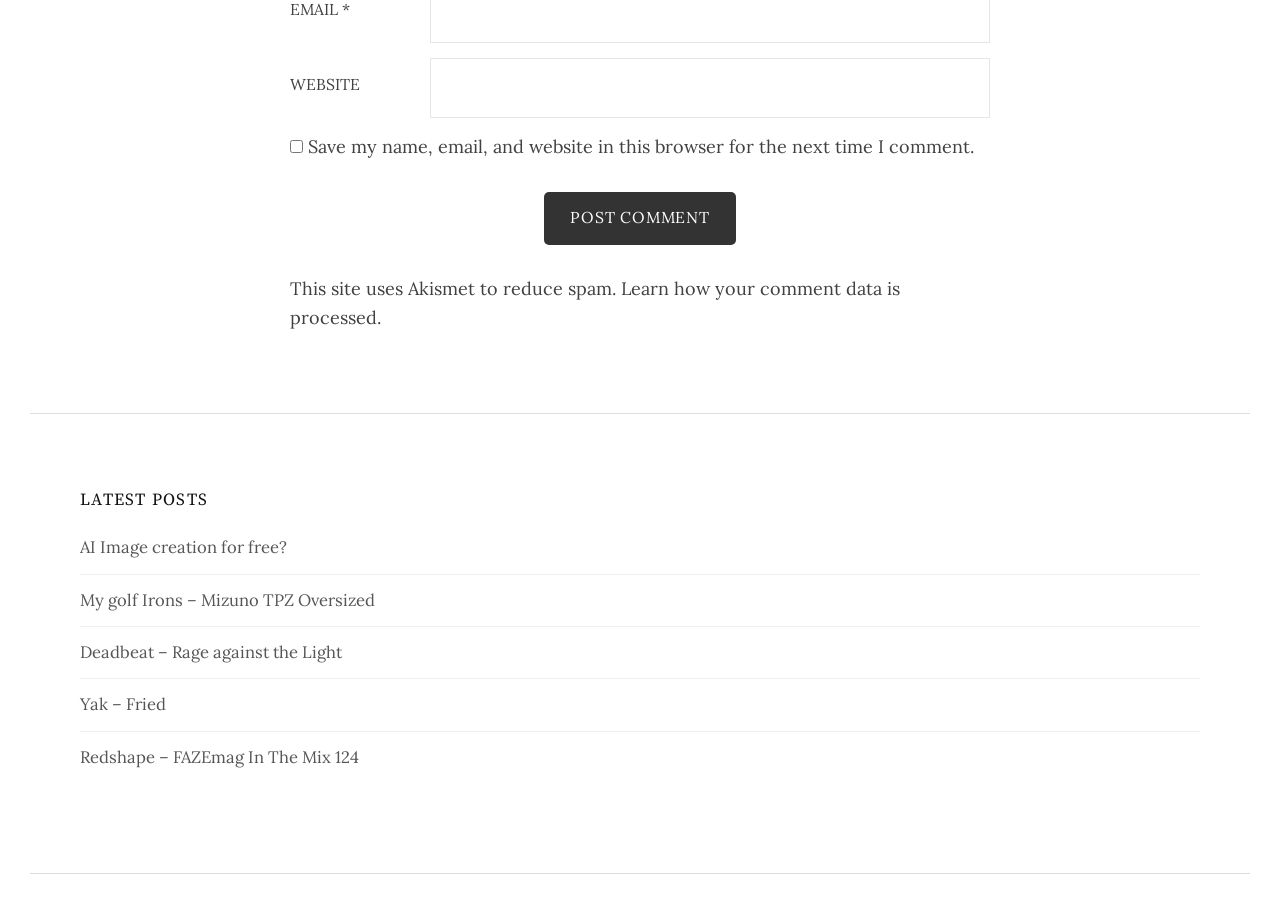What is the text above the LATEST POSTS section?
Please interpret the details in the image and answer the question thoroughly.

Above the LATEST POSTS section, there is a StaticText element with the text 'This site uses Akismet to reduce spam.' This text is likely a notice or disclaimer about the site's use of Akismet to reduce spam comments.